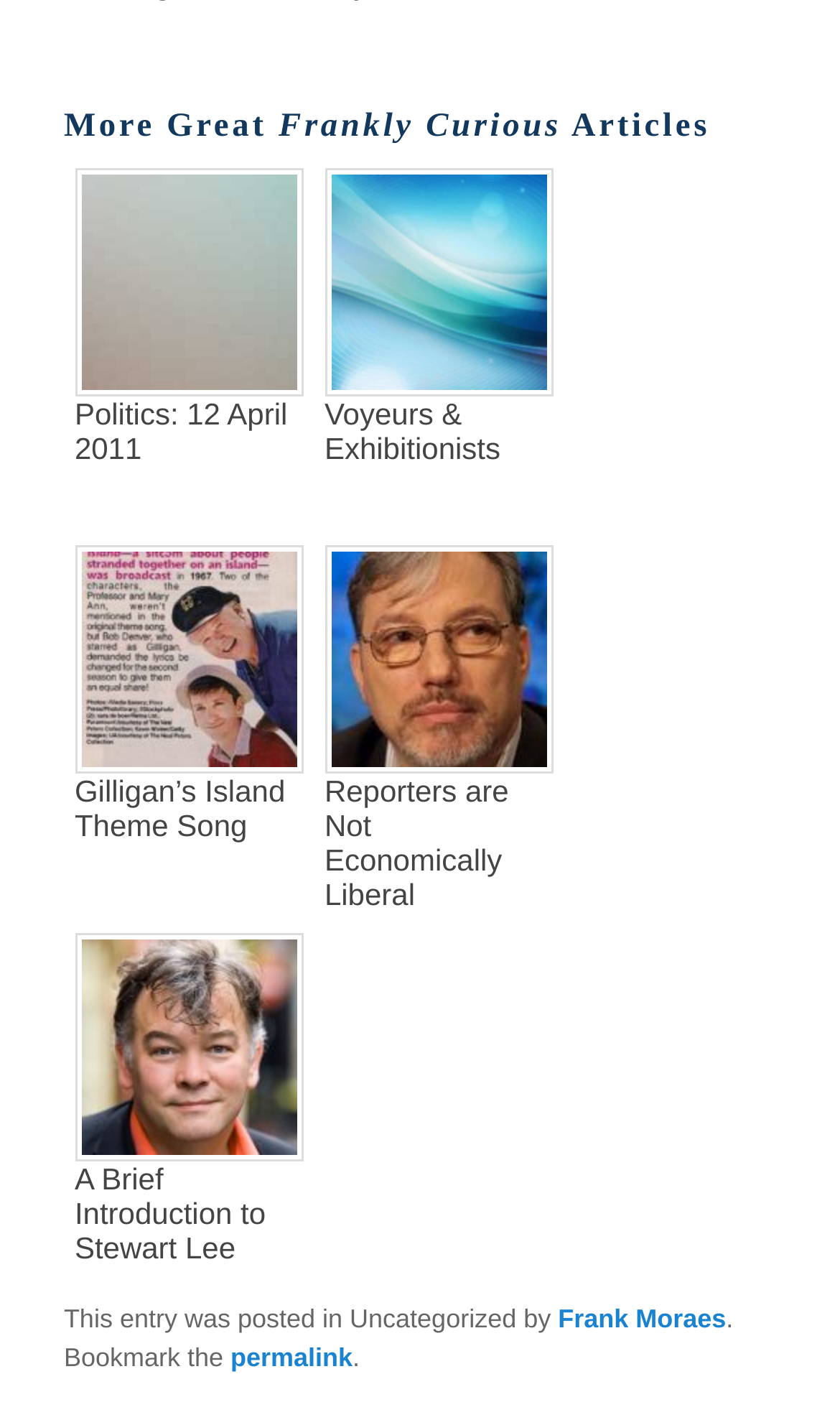Specify the bounding box coordinates of the element's area that should be clicked to execute the given instruction: "view LSE diploma". The coordinates should be four float numbers between 0 and 1, i.e., [left, top, right, bottom].

None